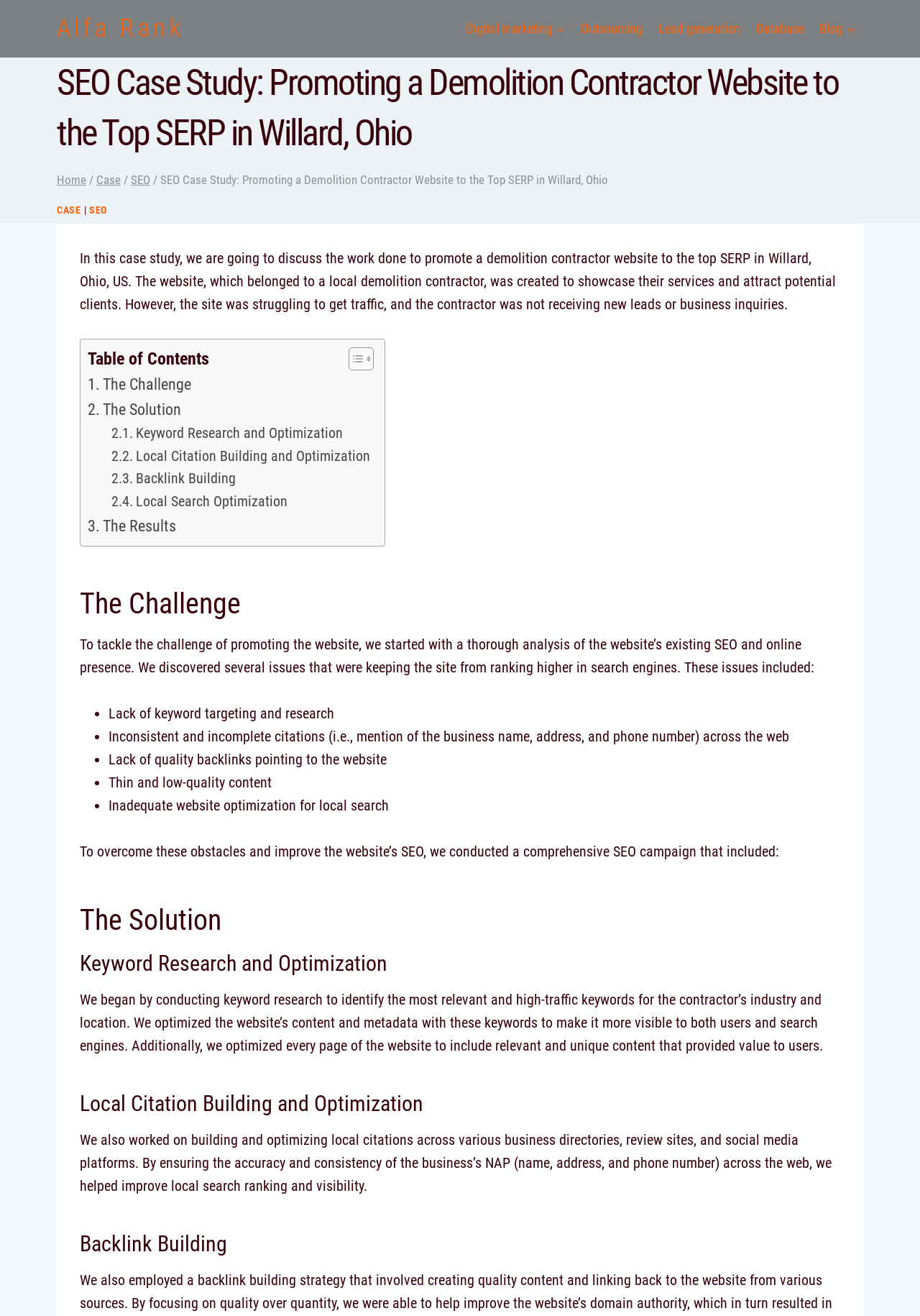Locate the bounding box for the described UI element: "Depression". Ensure the coordinates are four float numbers between 0 and 1, formatted as [left, top, right, bottom].

None